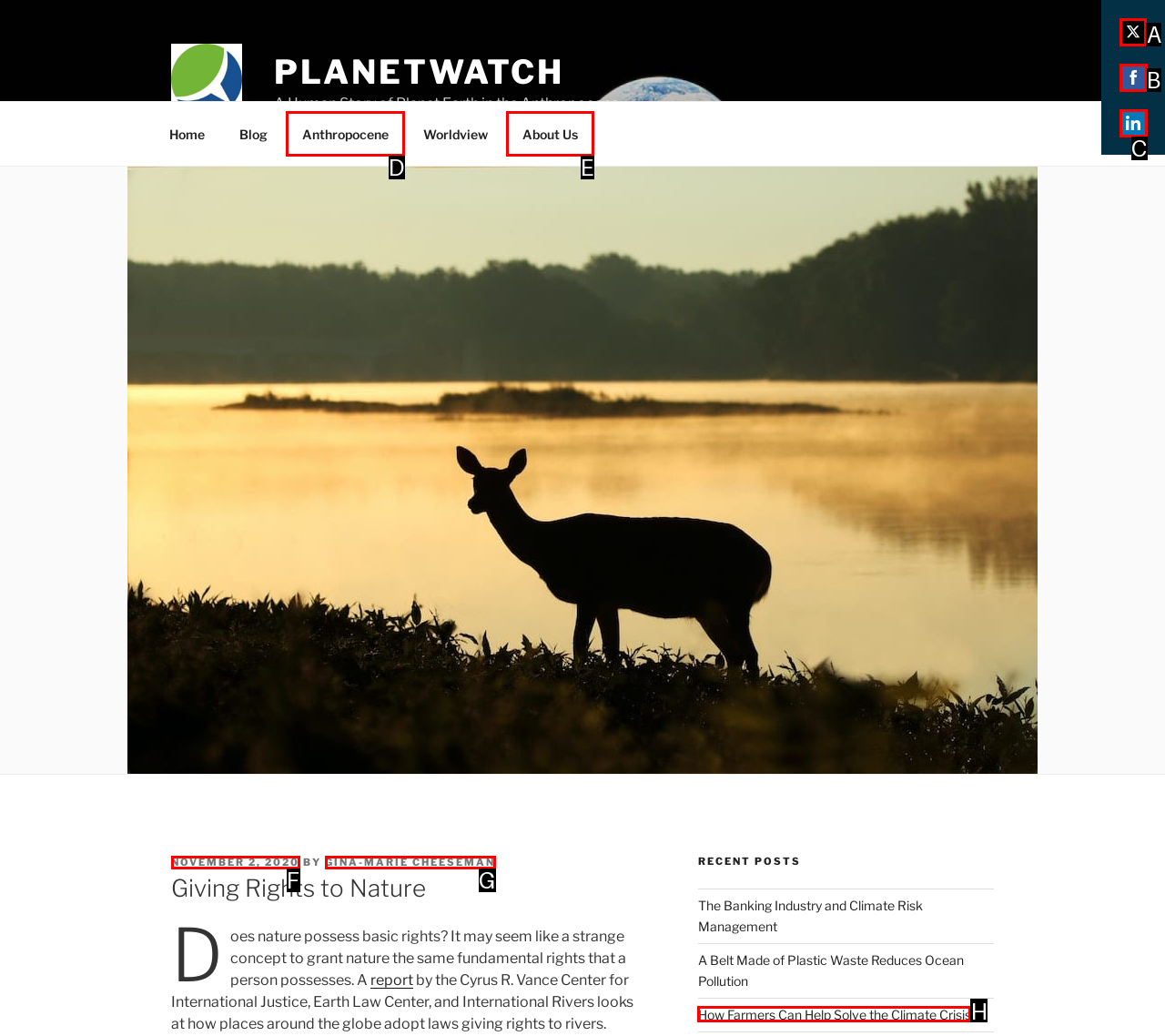Determine the appropriate lettered choice for the task: Share the article on Twitter. Reply with the correct letter.

A